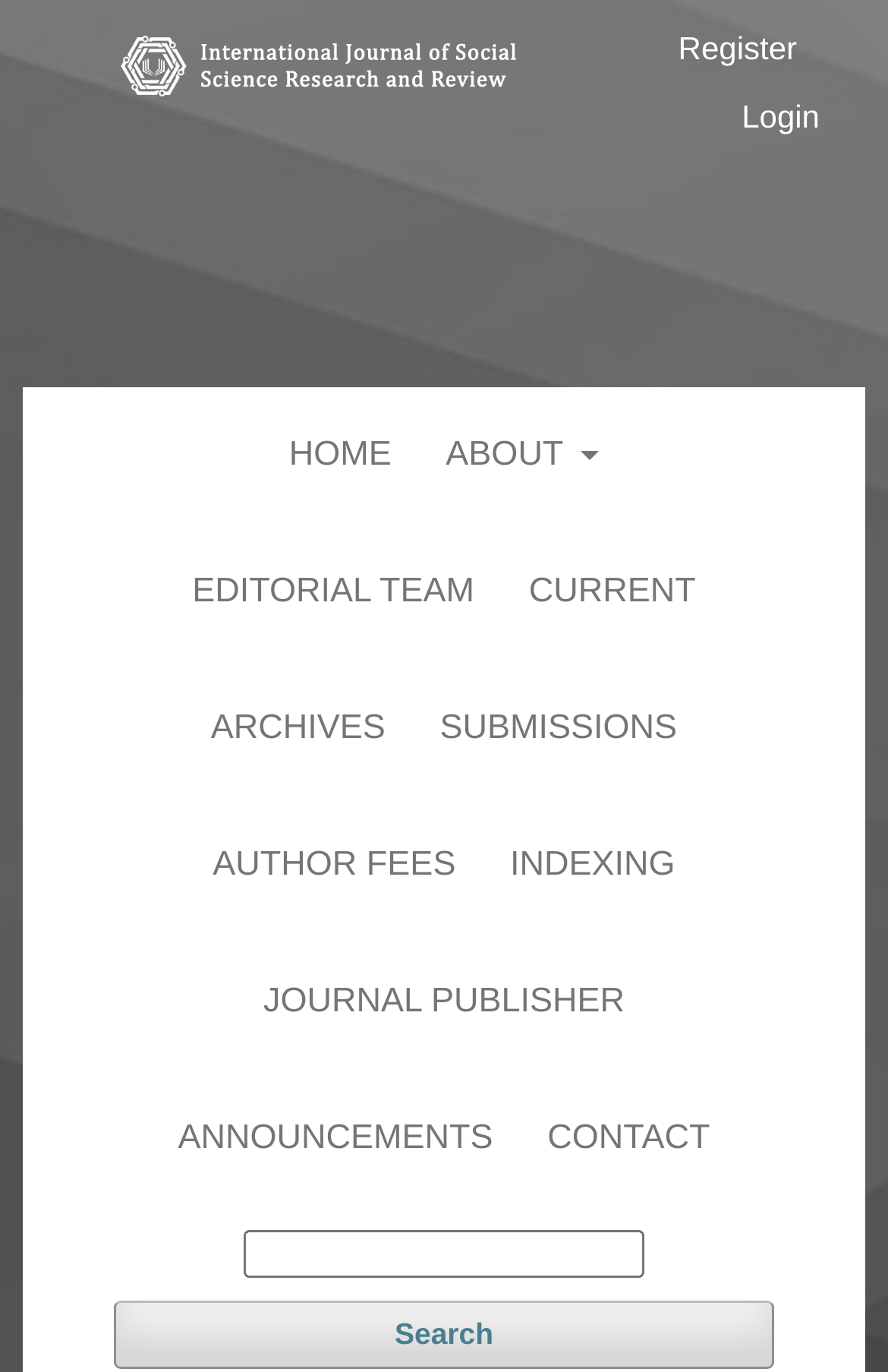Identify the bounding box coordinates of the clickable section necessary to follow the following instruction: "search for a query". The coordinates should be presented as four float numbers from 0 to 1, i.e., [left, top, right, bottom].

[0.128, 0.948, 0.872, 0.998]